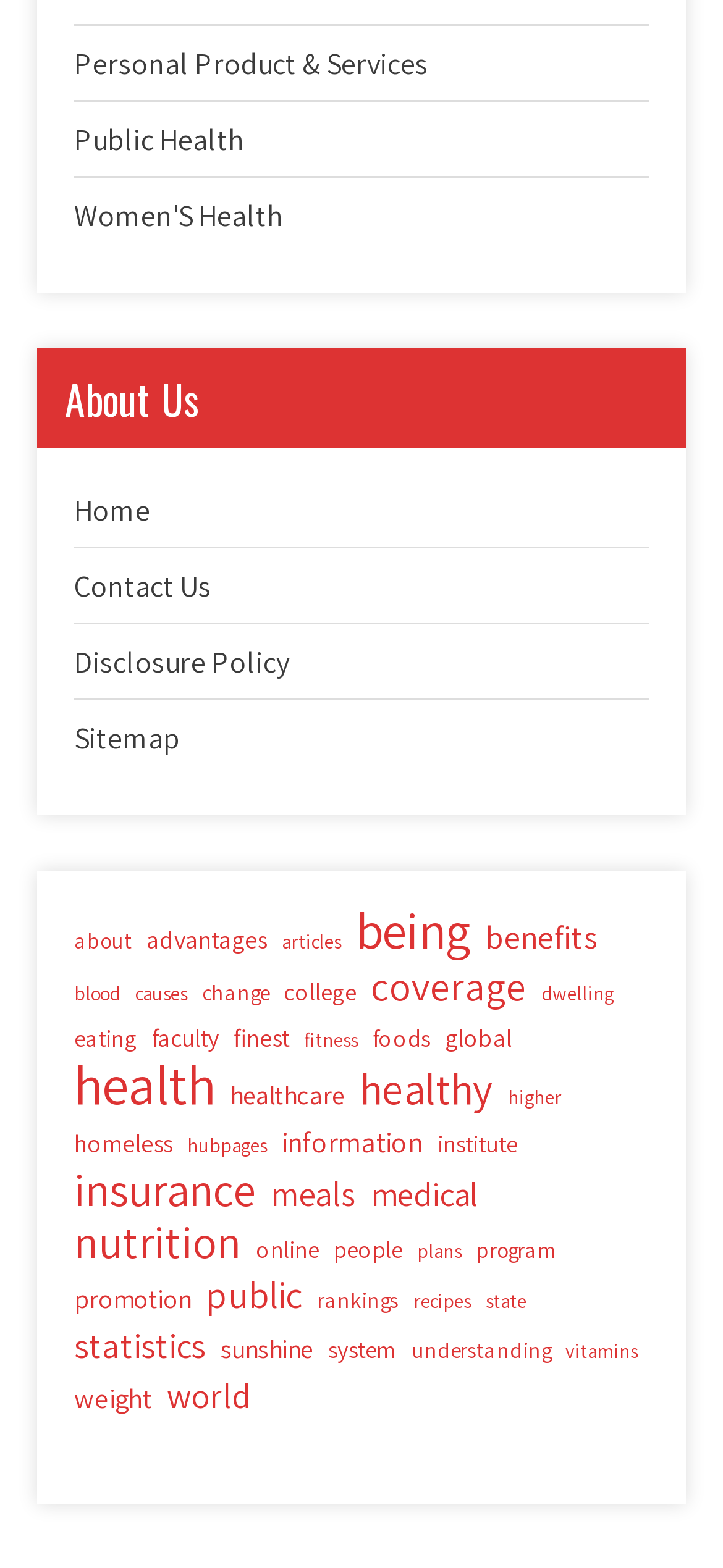How many links are there under 'About Us'?
Answer with a single word or phrase by referring to the visual content.

5